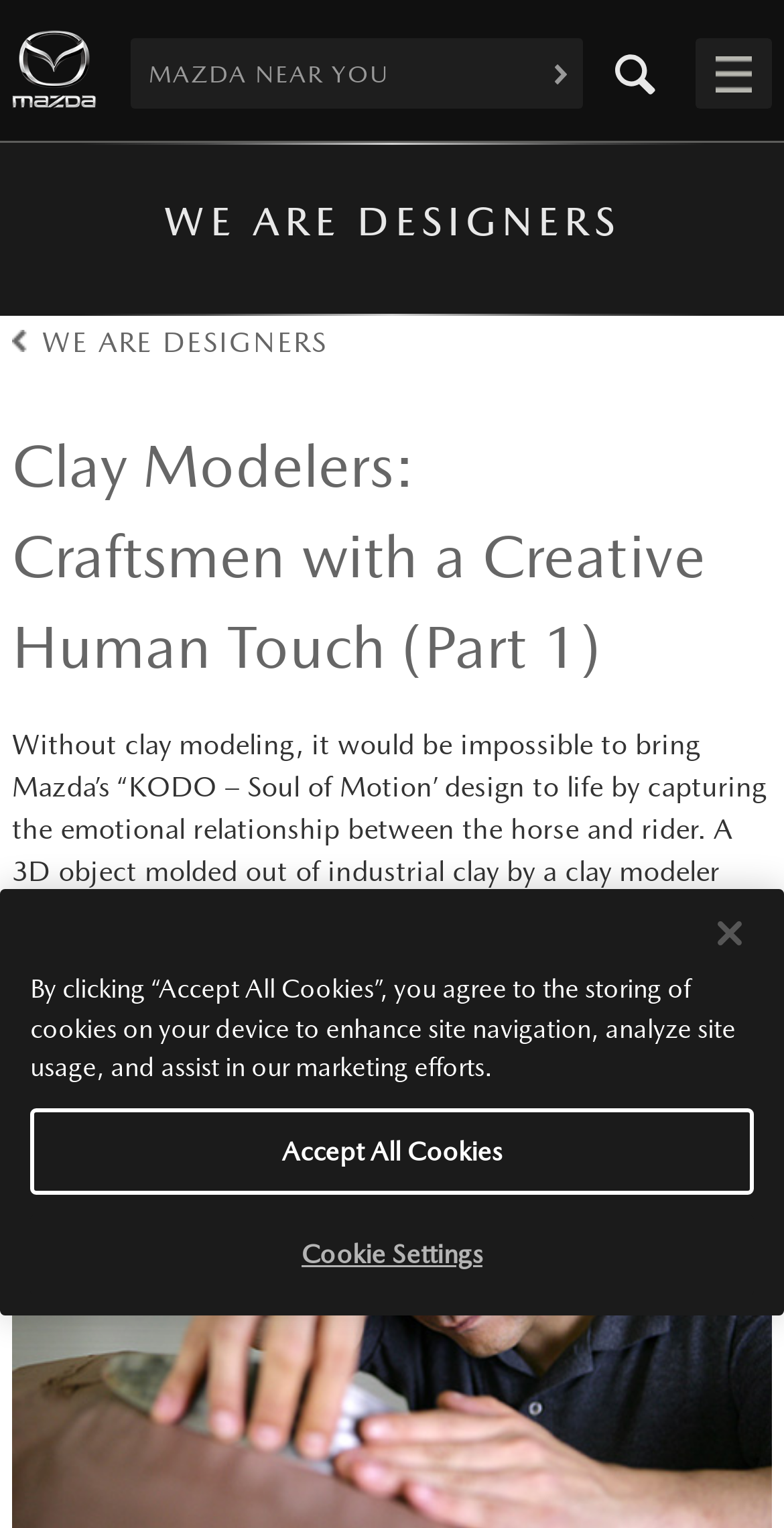What is the purpose of the link 'WE ARE DESIGNERS'?
Use the screenshot to answer the question with a single word or phrase.

To navigate to designers' page